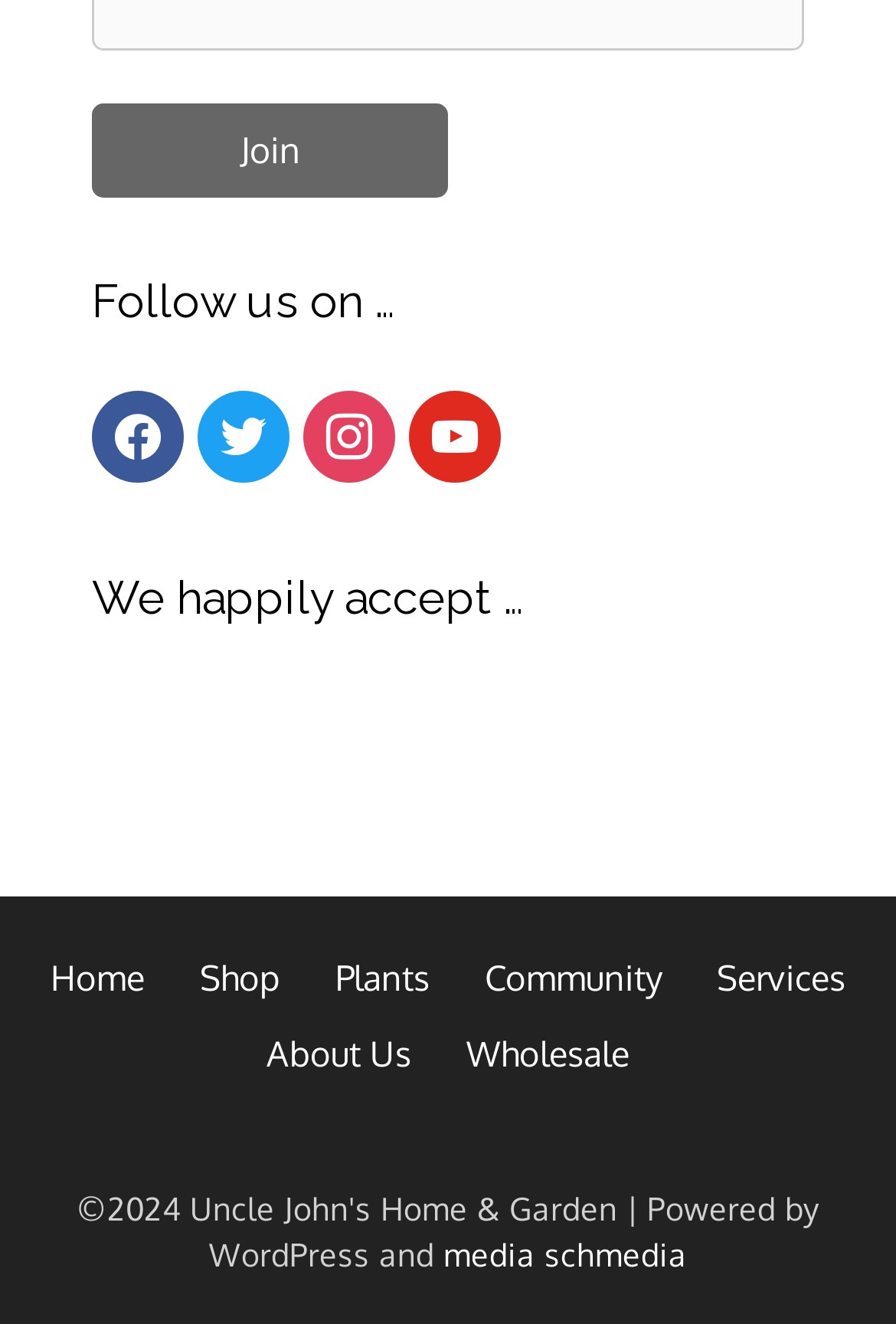Determine the bounding box coordinates for the clickable element to execute this instruction: "Explore research at HSE". Provide the coordinates as four float numbers between 0 and 1, i.e., [left, top, right, bottom].

None